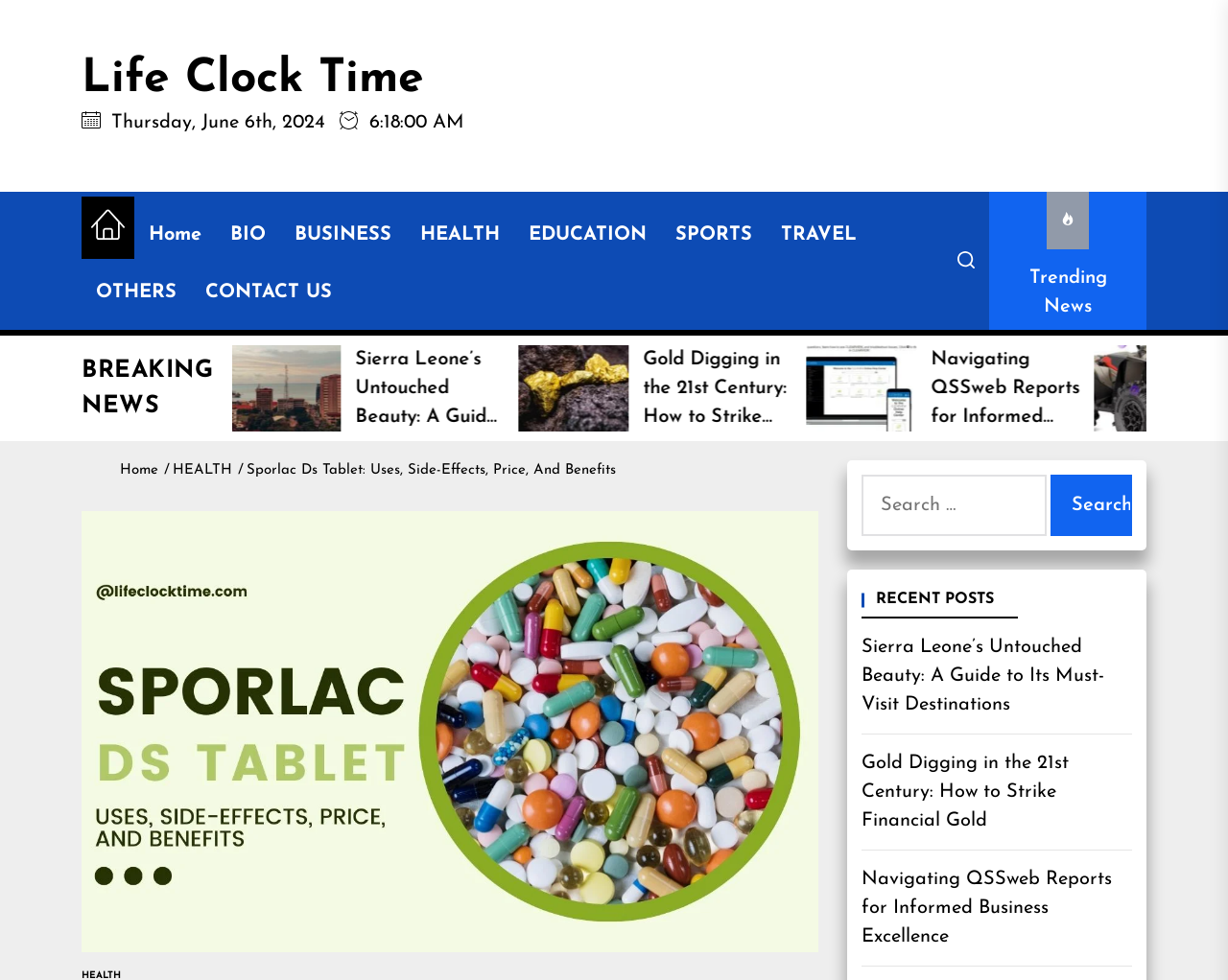By analyzing the image, answer the following question with a detailed response: What is the title of the section below the breadcrumbs navigation?

I looked at the heading element below the breadcrumbs navigation and found that it has the text 'RECENT POSTS'. This heading is likely the title of the section that displays recent posts or articles.